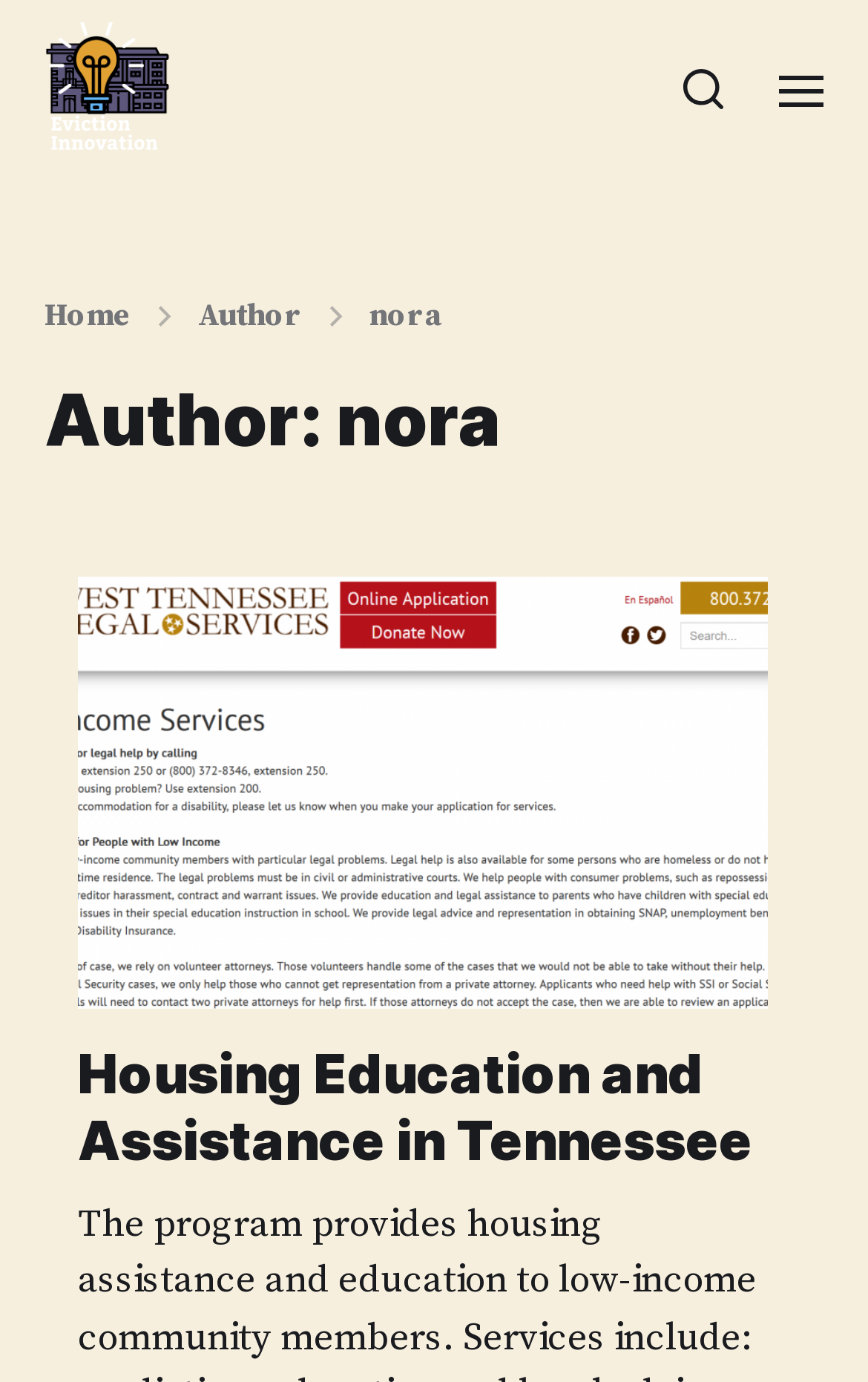Provide a thorough description of the webpage's content and layout.

The webpage is titled "nora – Eviction Innovation" and features a prominent logo at the top left corner, which is an image linked to another webpage. 

Below the logo, there are two buttons aligned horizontally at the top right corner of the page. 

The main content of the webpage is divided into two sections. The top section is a header that spans the entire width of the page, containing three links: "Home" on the left, "Author" in the middle, and "nora" on the right. 

Below the header, there is a heading that reads "Author: nora" and takes up the full width of the page. 

The main content of the webpage is an article or a post titled "Housing Education and Assistance in Tennessee", which is accompanied by a large figure or image that takes up most of the page's width. The article's title is also a link, and it is positioned below the image.